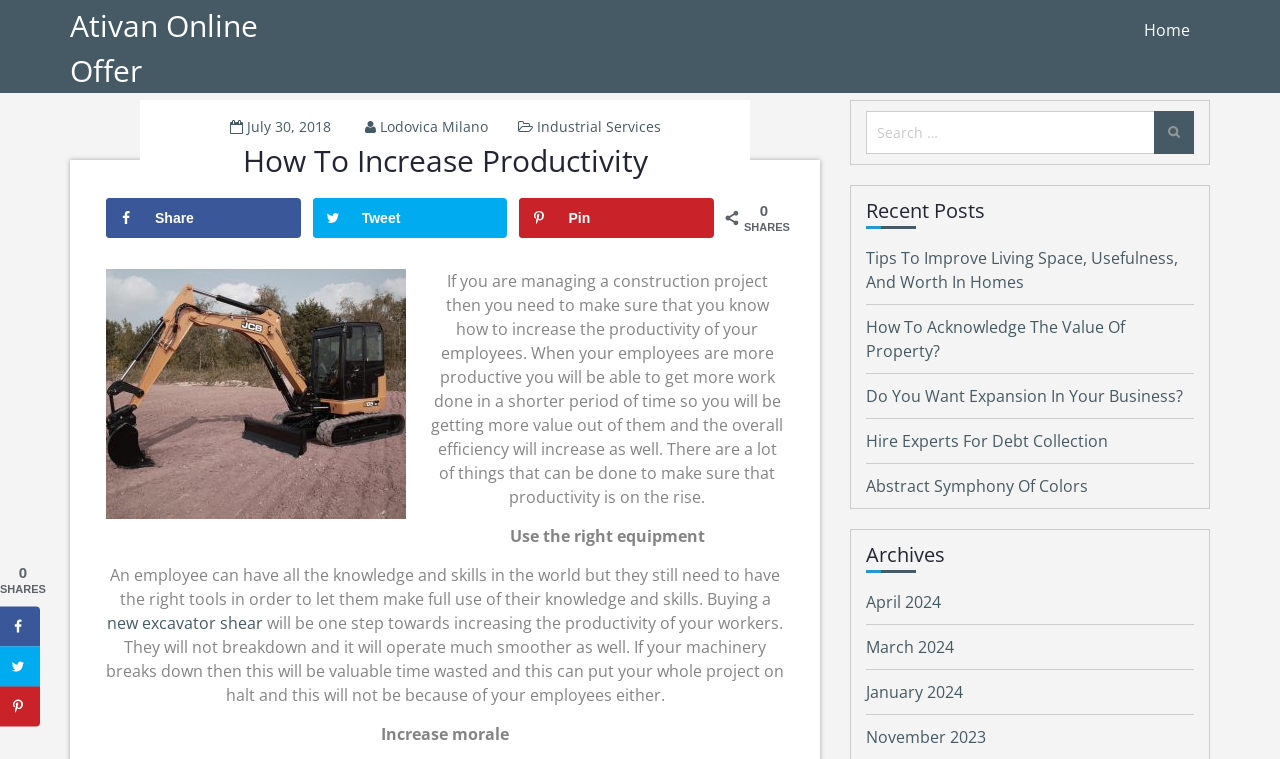What is the topic of the article?
Analyze the screenshot and provide a detailed answer to the question.

The topic of the article can be determined by reading the heading 'How To Increase Productivity' and the subsequent paragraphs that discuss ways to increase productivity in construction projects.